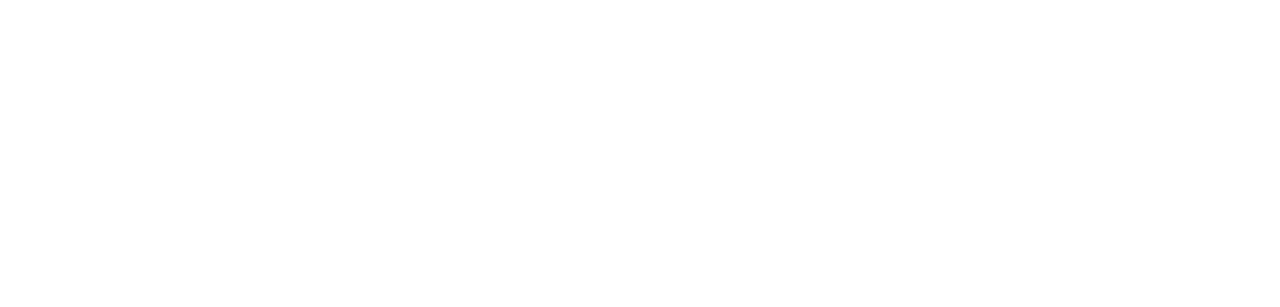Extract the bounding box coordinates of the UI element described: "Minimal Grid". Provide the coordinates in the format [left, top, right, bottom] with values ranging from 0 to 1.

[0.517, 0.84, 0.6, 0.893]